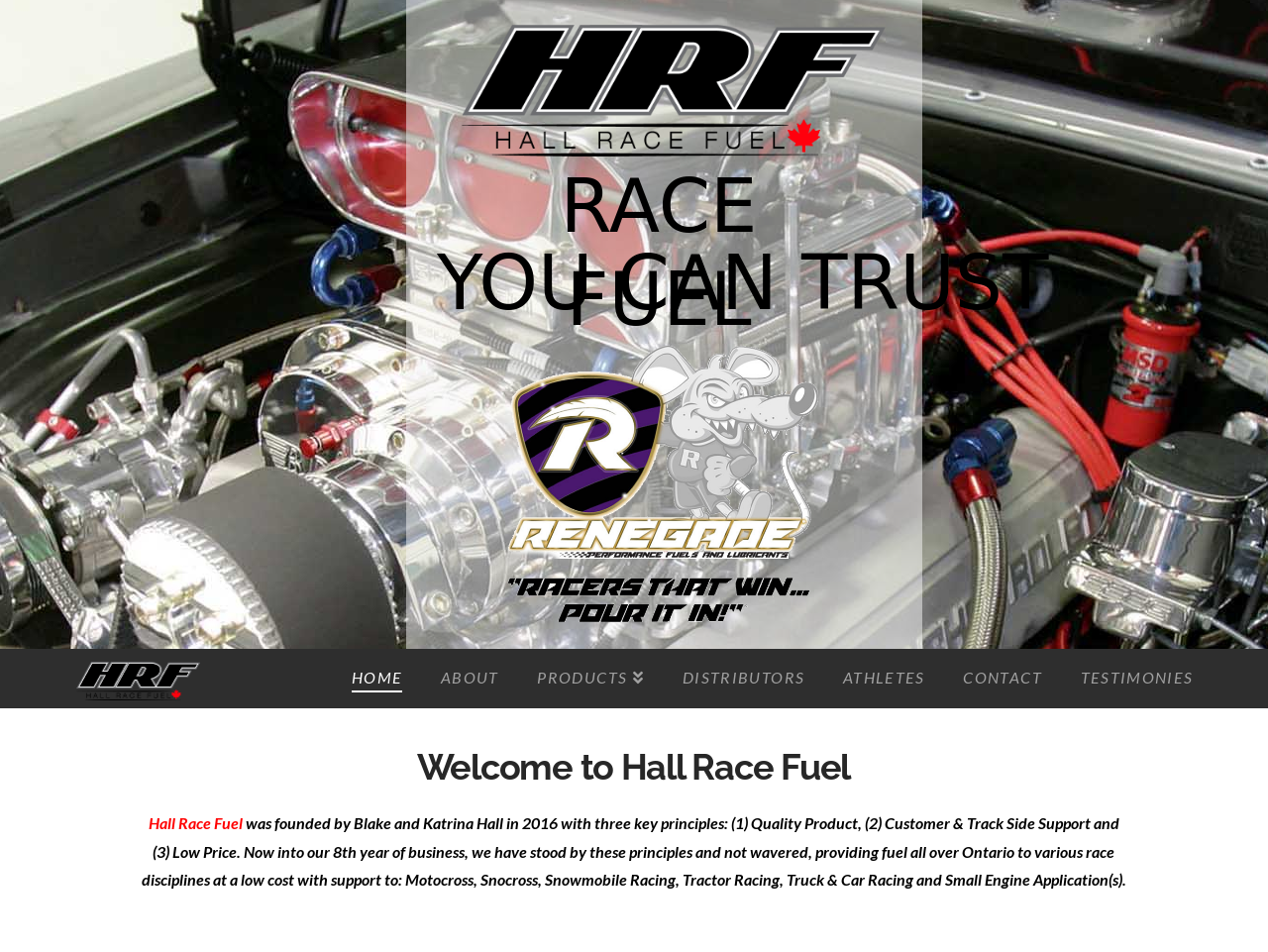Is there a logo on the webpage?
Refer to the image and provide a one-word or short phrase answer.

Yes